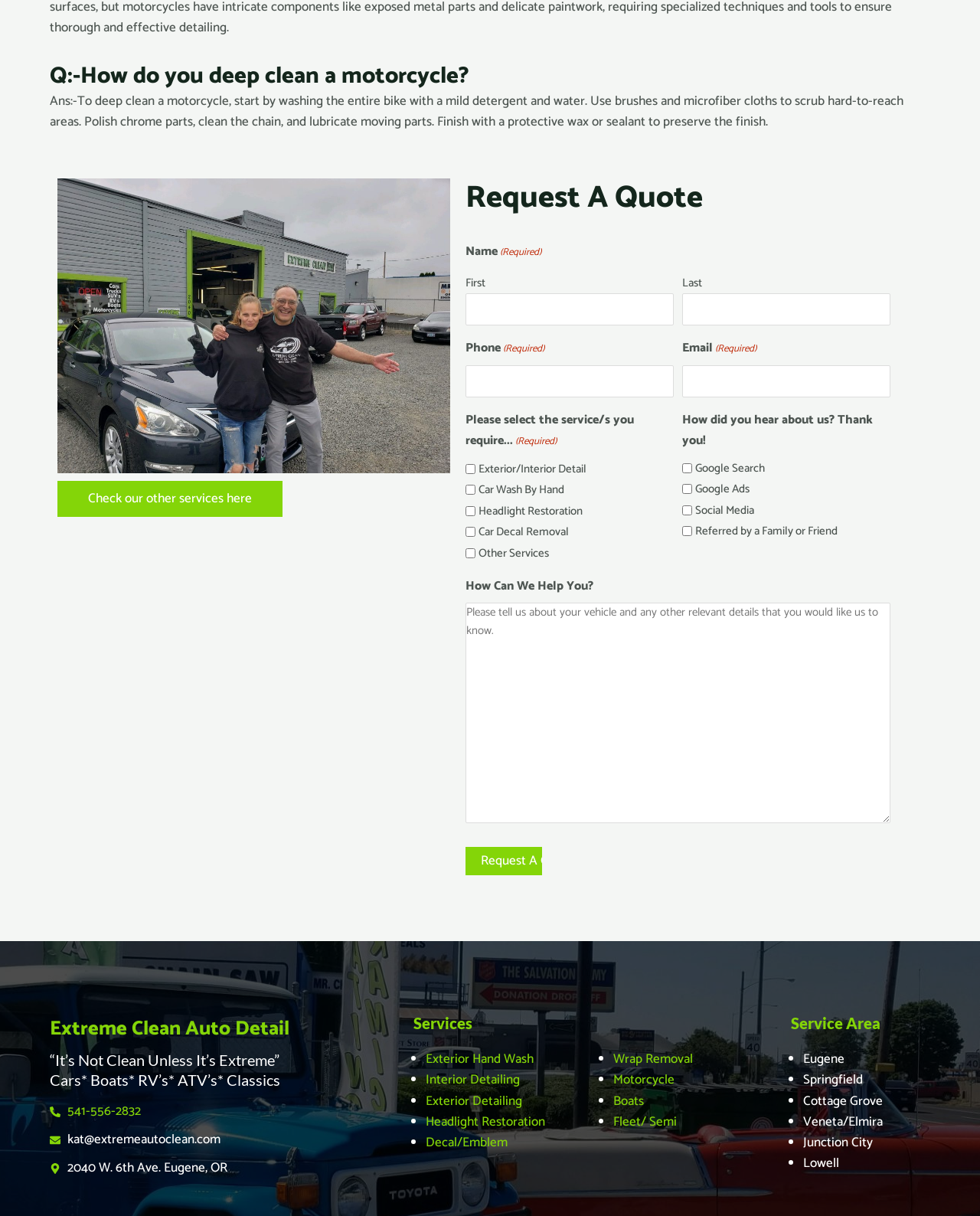Please provide a one-word or short phrase answer to the question:
What is the phone number of the company?

541-556-2832